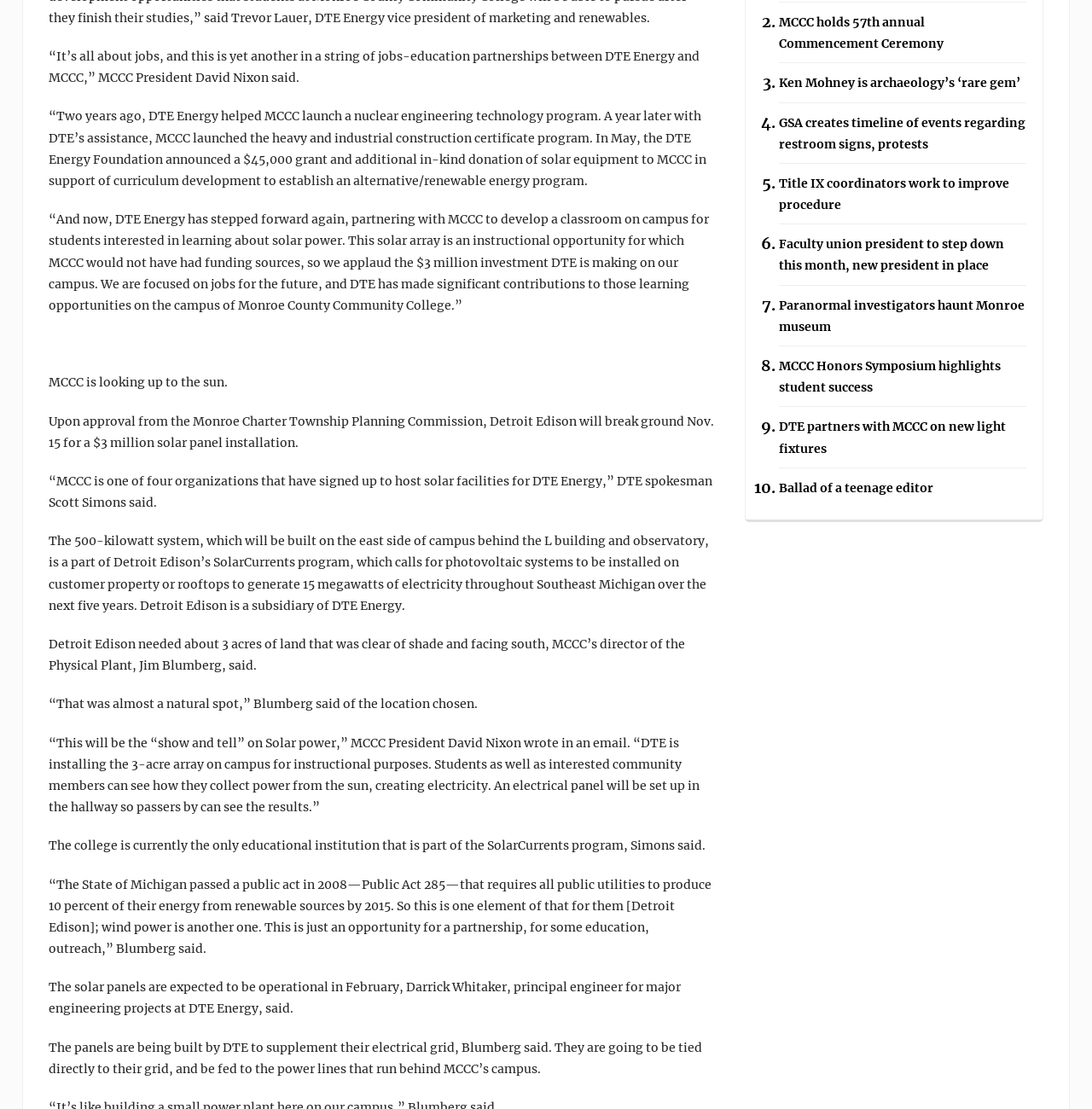Please determine the bounding box coordinates for the element with the description: "Paranormal investigators haunt Monroe museum".

[0.714, 0.268, 0.939, 0.302]